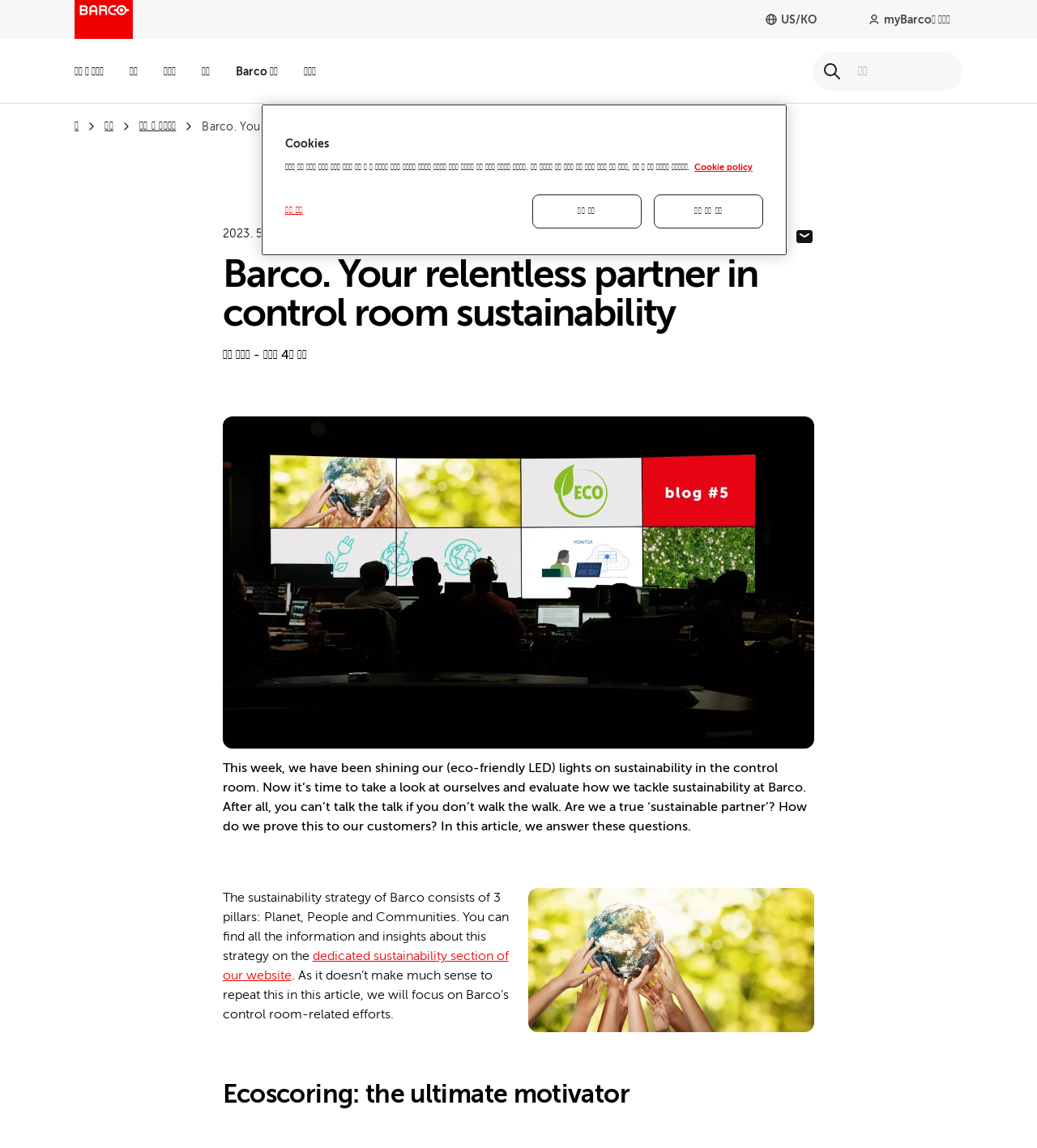Please reply to the following question with a single word or a short phrase:
What is the function of the 'Cookie banner'?

To manage cookies